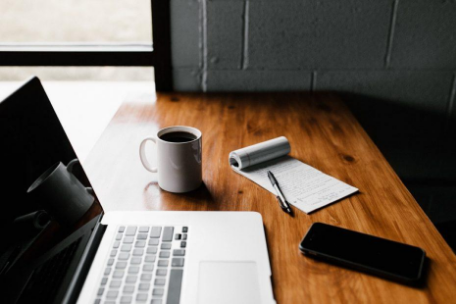Use a single word or phrase to answer this question: 
What is the writer doing with the notepad?

Brainstorming or writing